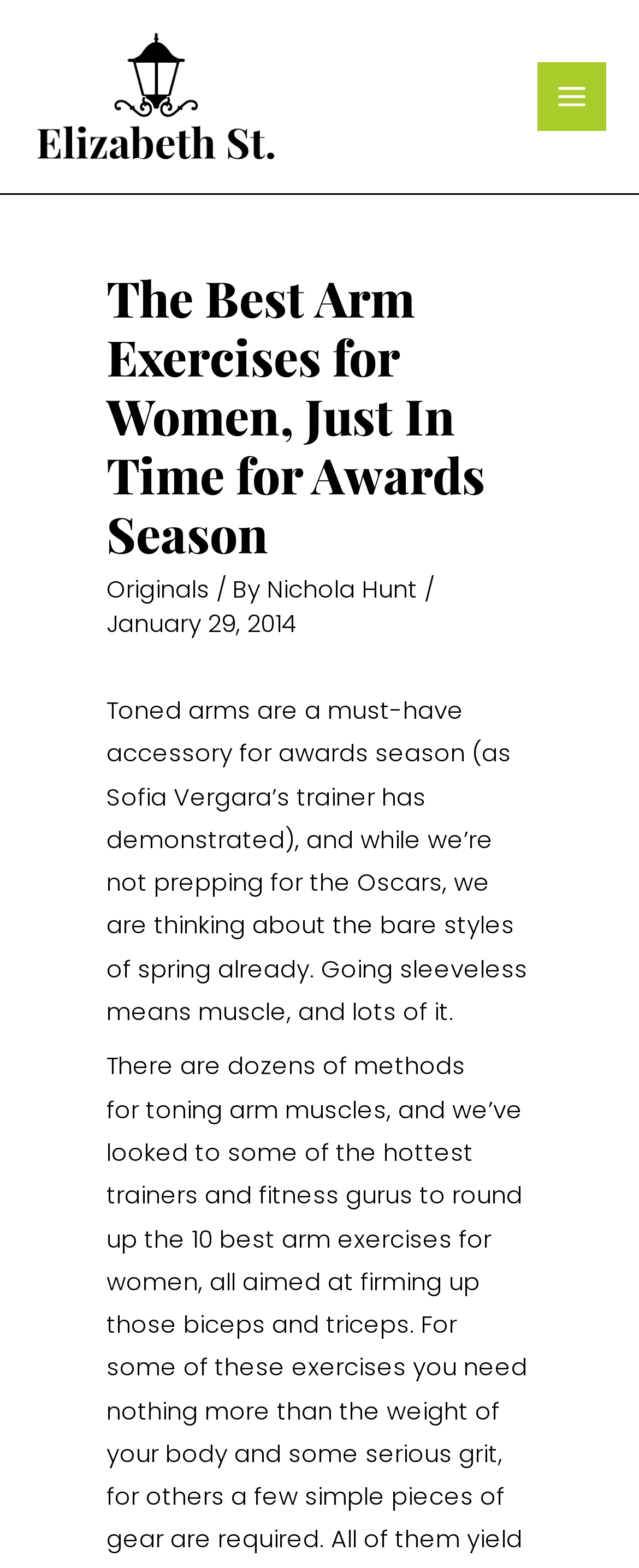Please identify and generate the text content of the webpage's main heading.

The Best Arm Exercises for Women, Just In Time for Awards Season